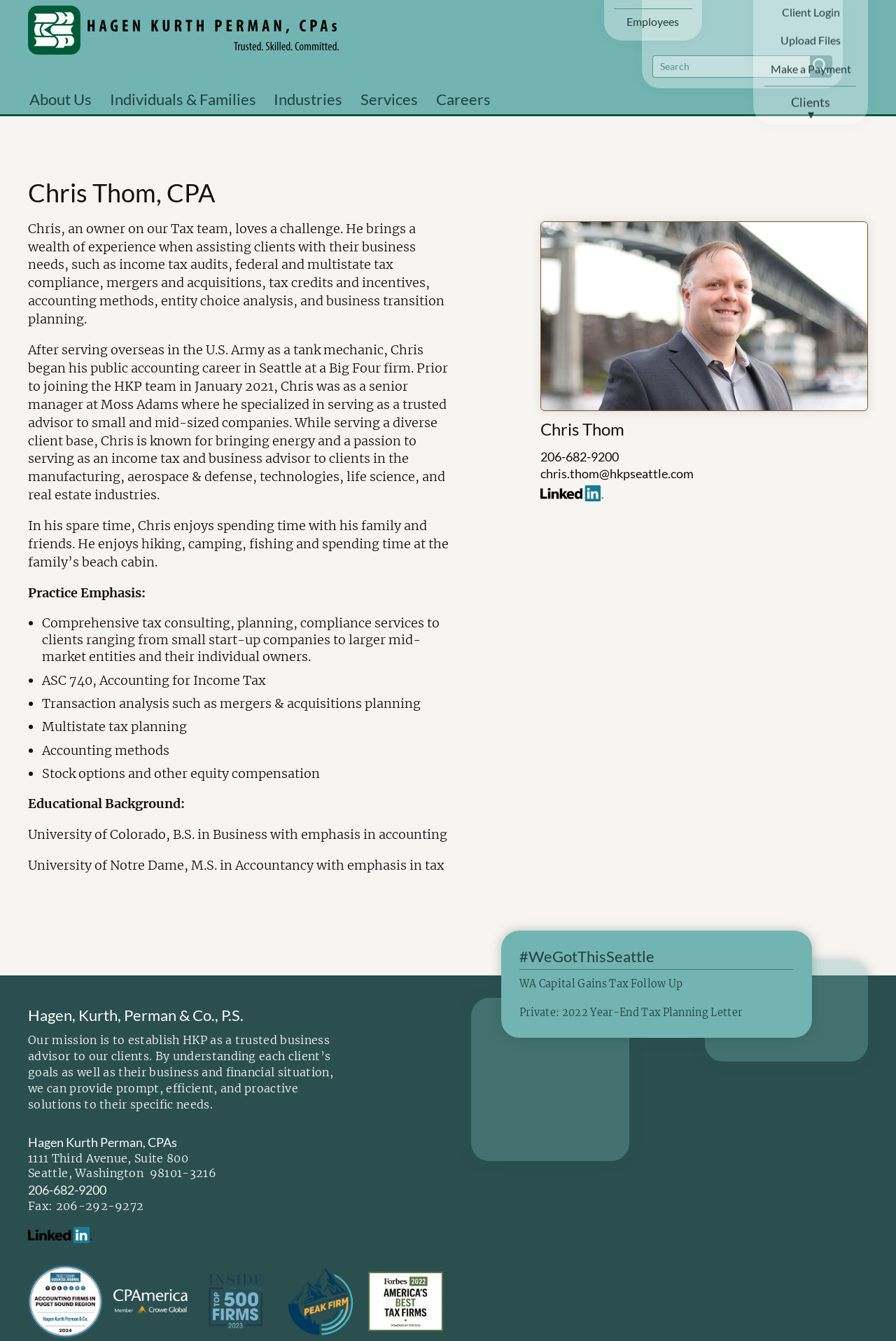What is the name of the company Chris Thom works for?
Answer briefly with a single word or phrase based on the image.

Hagen, Kurth, Perman & Co., P.S.